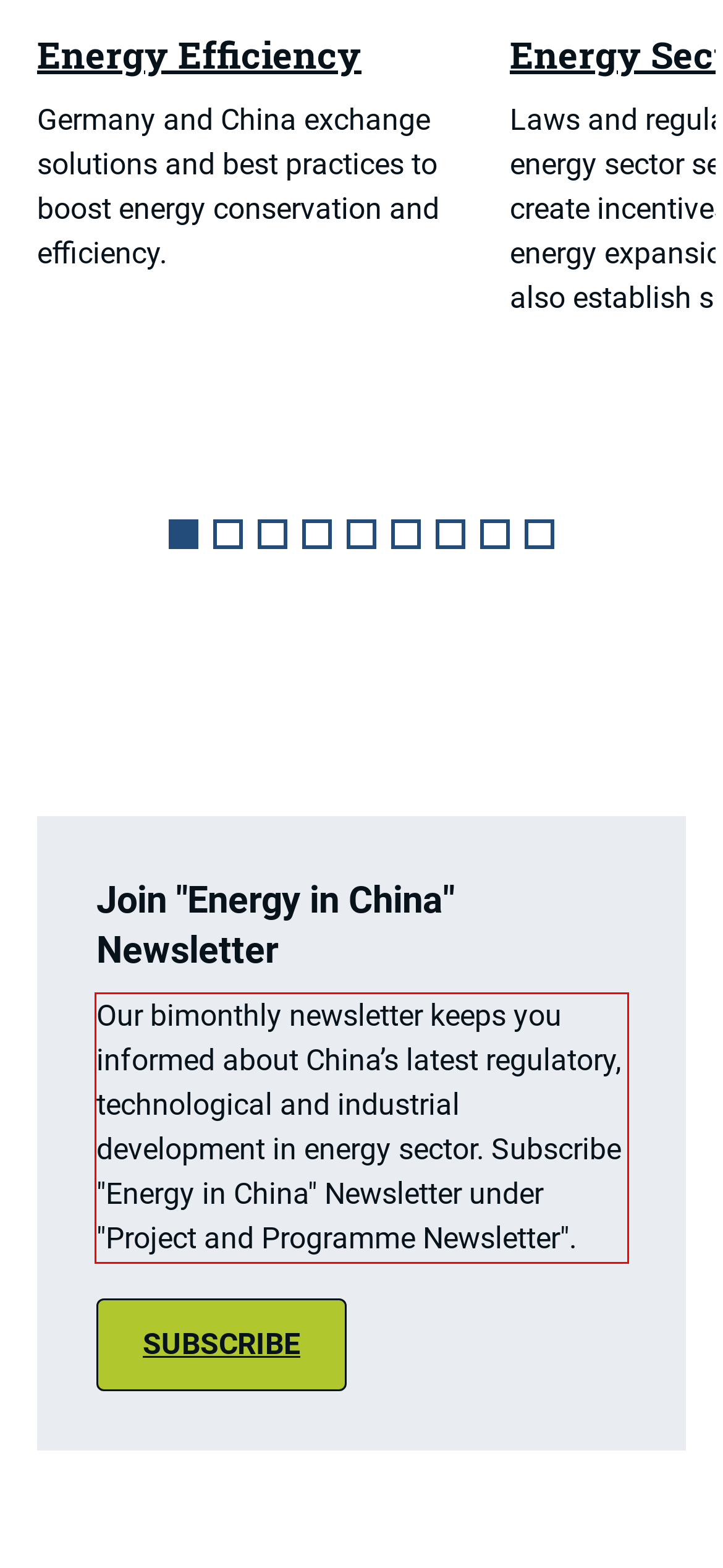Please analyze the provided webpage screenshot and perform OCR to extract the text content from the red rectangle bounding box.

Our bimonthly newsletter keeps you informed about China’s latest regulatory, technological and industrial development in energy sector. Subscribe "Energy in China" Newsletter under "Project and Programme Newsletter".